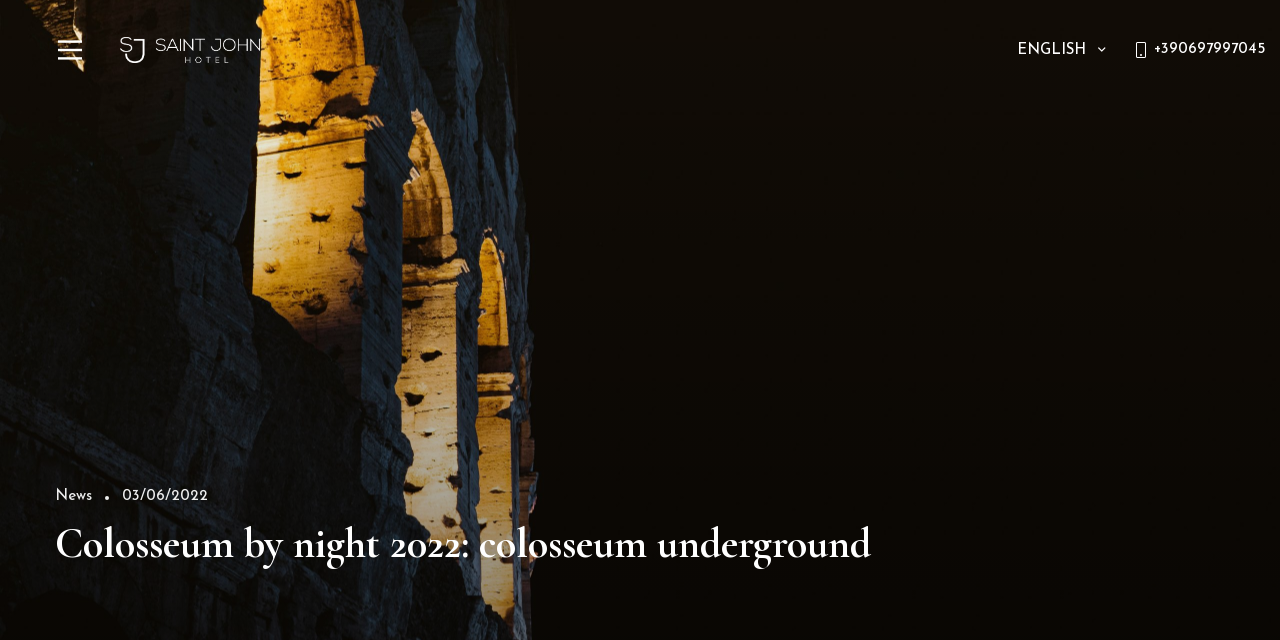What language is currently selected?
Refer to the image and provide a concise answer in one word or phrase.

ENGLISH